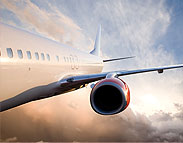Explain the image in detail, mentioning the main subjects and background elements.

The image showcases the wing and engine of a commercial airplane, likely taken from a window seat. The aircraft is portrayed soaring through a beautiful sky, with soft, wispy clouds illuminated by the warm hues of a sunset or sunrise. This serene backdrop enhances the sense of flight, emphasizing the engineering marvel of aviation. The wing's sleek design and the powerful jet engine suggest a focus on high-performance travel, which resonates with industries such as aerospace and military, highlighting their commitment to innovation and safety standards. This visual exemplifies the importance of specialized components in maintaining operational excellence in these fields.